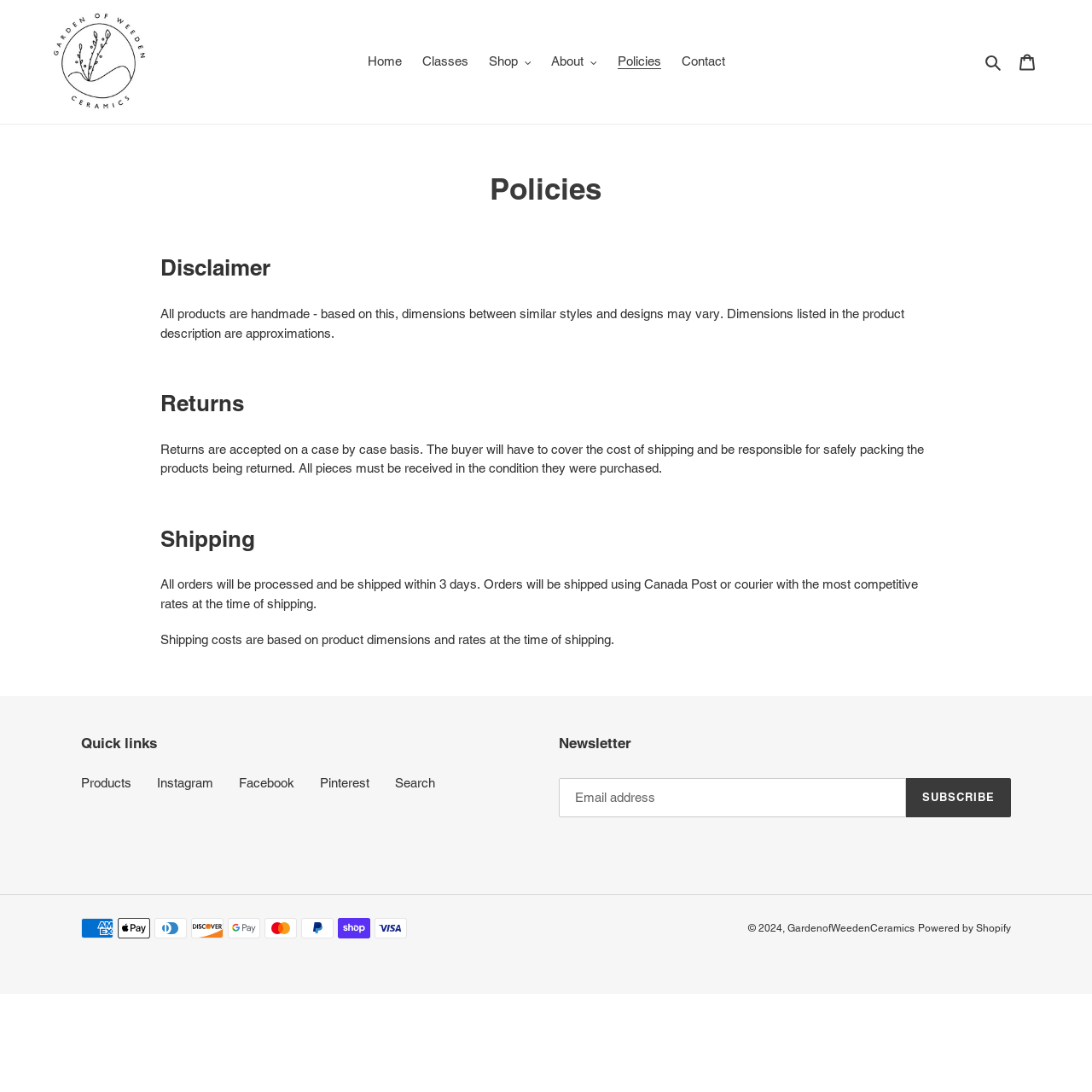Can I return a product? Using the information from the screenshot, answer with a single word or phrase.

Yes, on a case-by-case basis